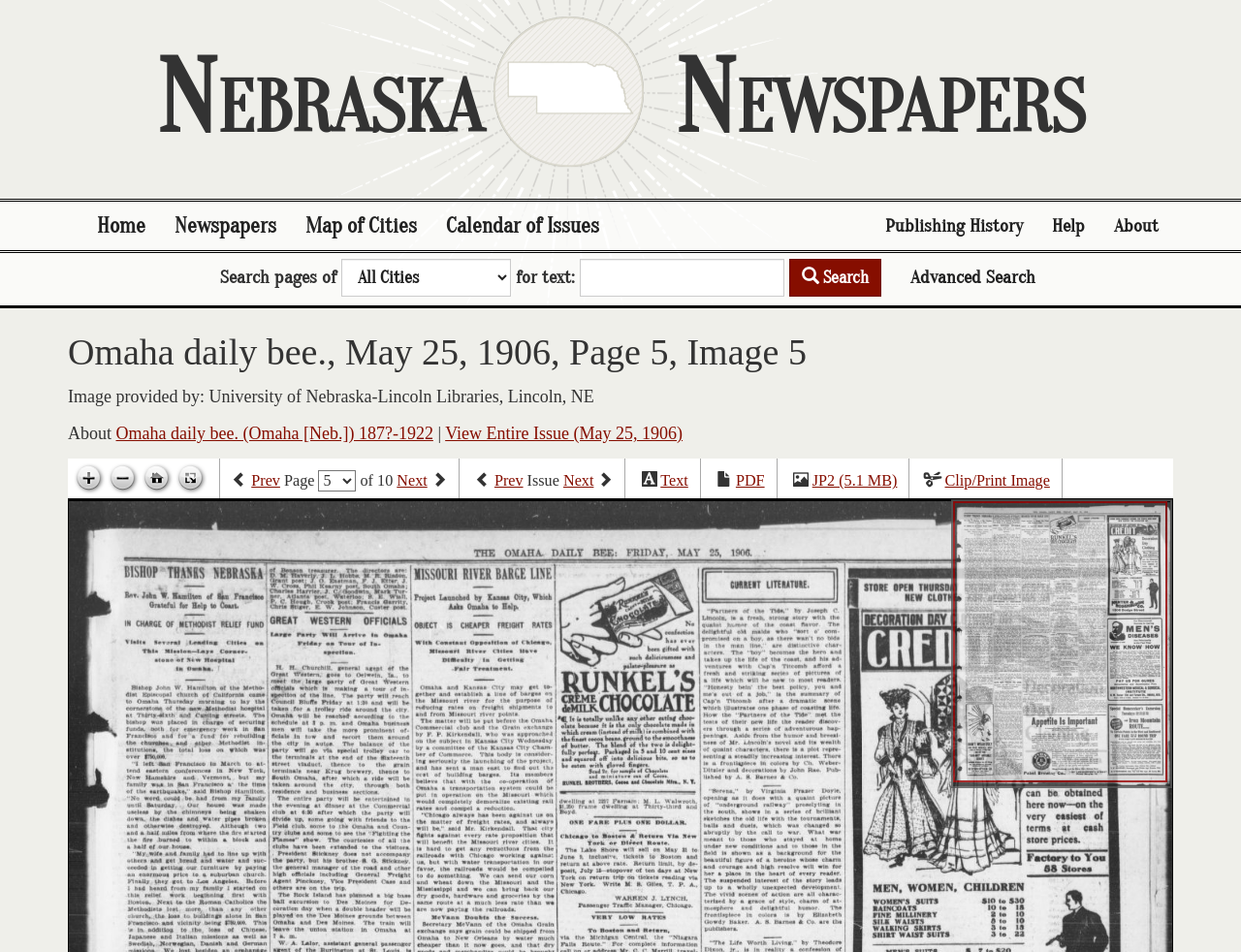What is the total number of pages in the issue?
Give a single word or phrase as your answer by examining the image.

10